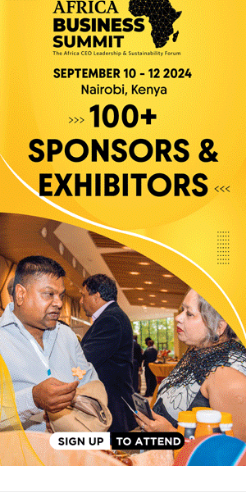Please provide a one-word or phrase answer to the question: 
What is the purpose of the buttons at the bottom of the image?

To register for the event